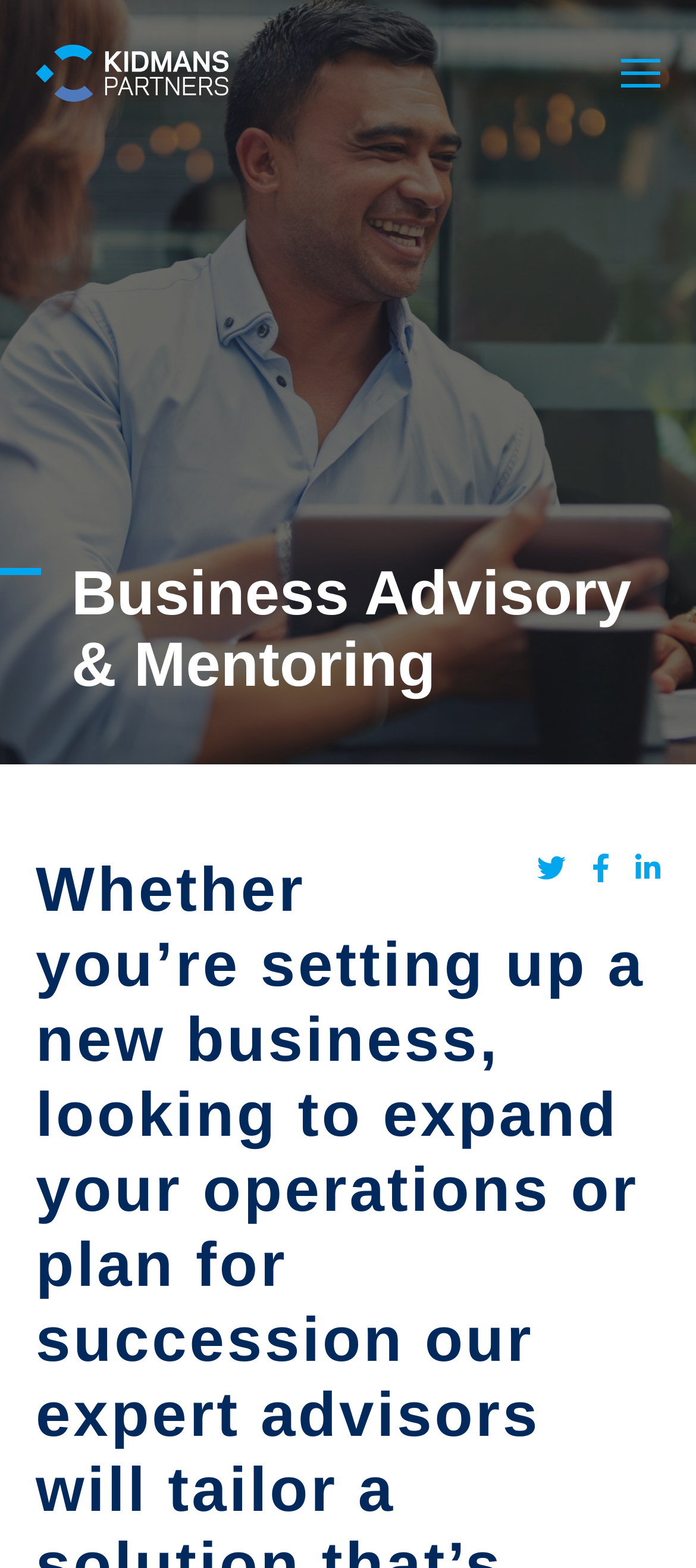Answer the following inquiry with a single word or phrase:
How many social media links are present?

3